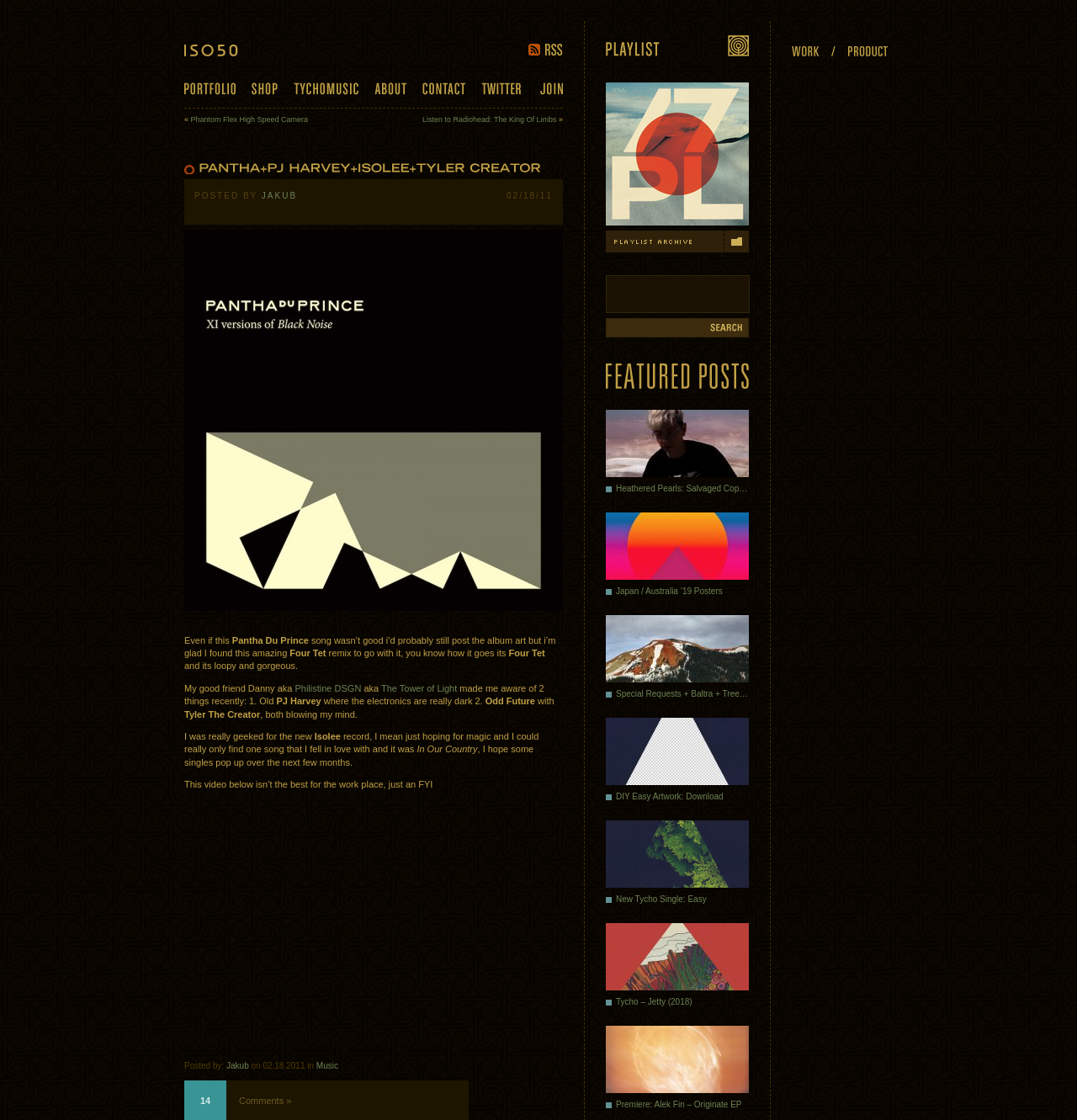Locate the bounding box coordinates of the element's region that should be clicked to carry out the following instruction: "View the YouTube video". The coordinates need to be four float numbers between 0 and 1, i.e., [left, top, right, bottom].

[0.171, 0.715, 0.523, 0.927]